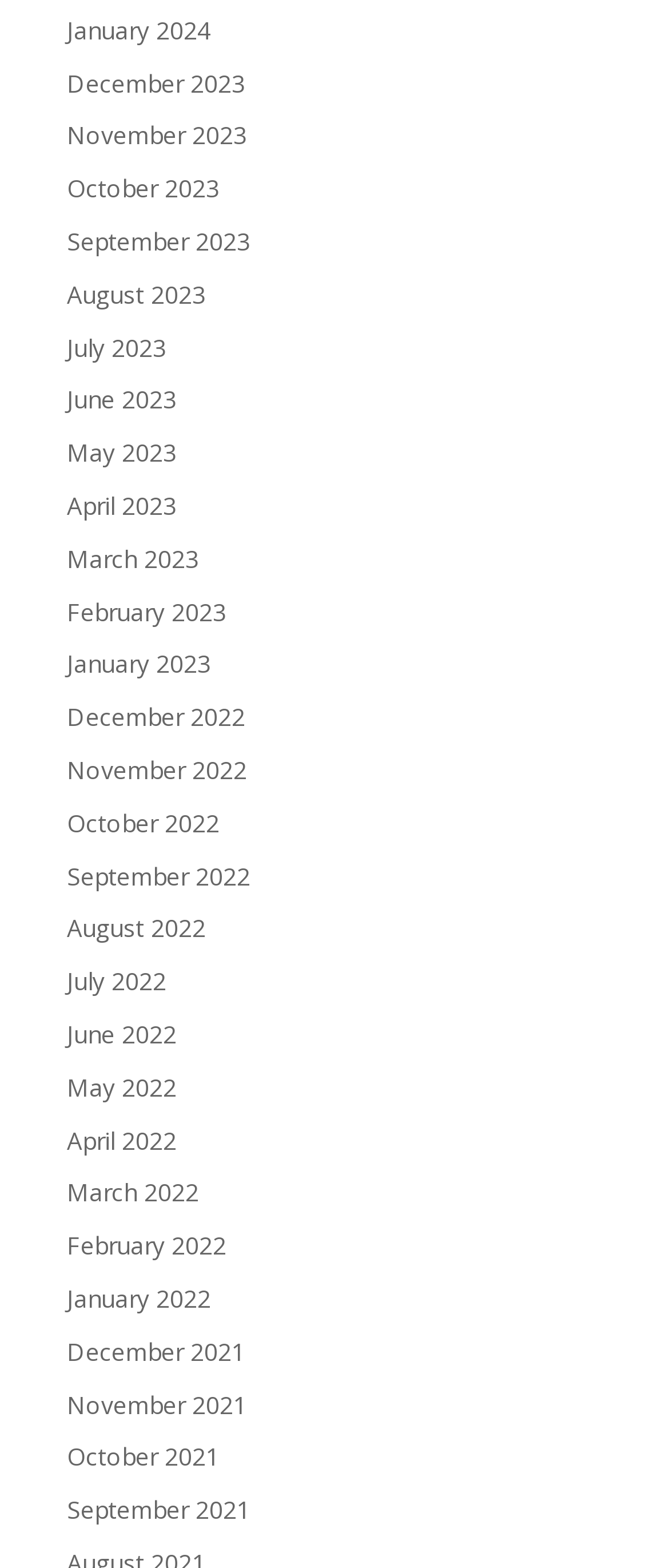Find the bounding box coordinates of the clickable element required to execute the following instruction: "access October 2023". Provide the coordinates as four float numbers between 0 and 1, i.e., [left, top, right, bottom].

[0.1, 0.11, 0.328, 0.131]